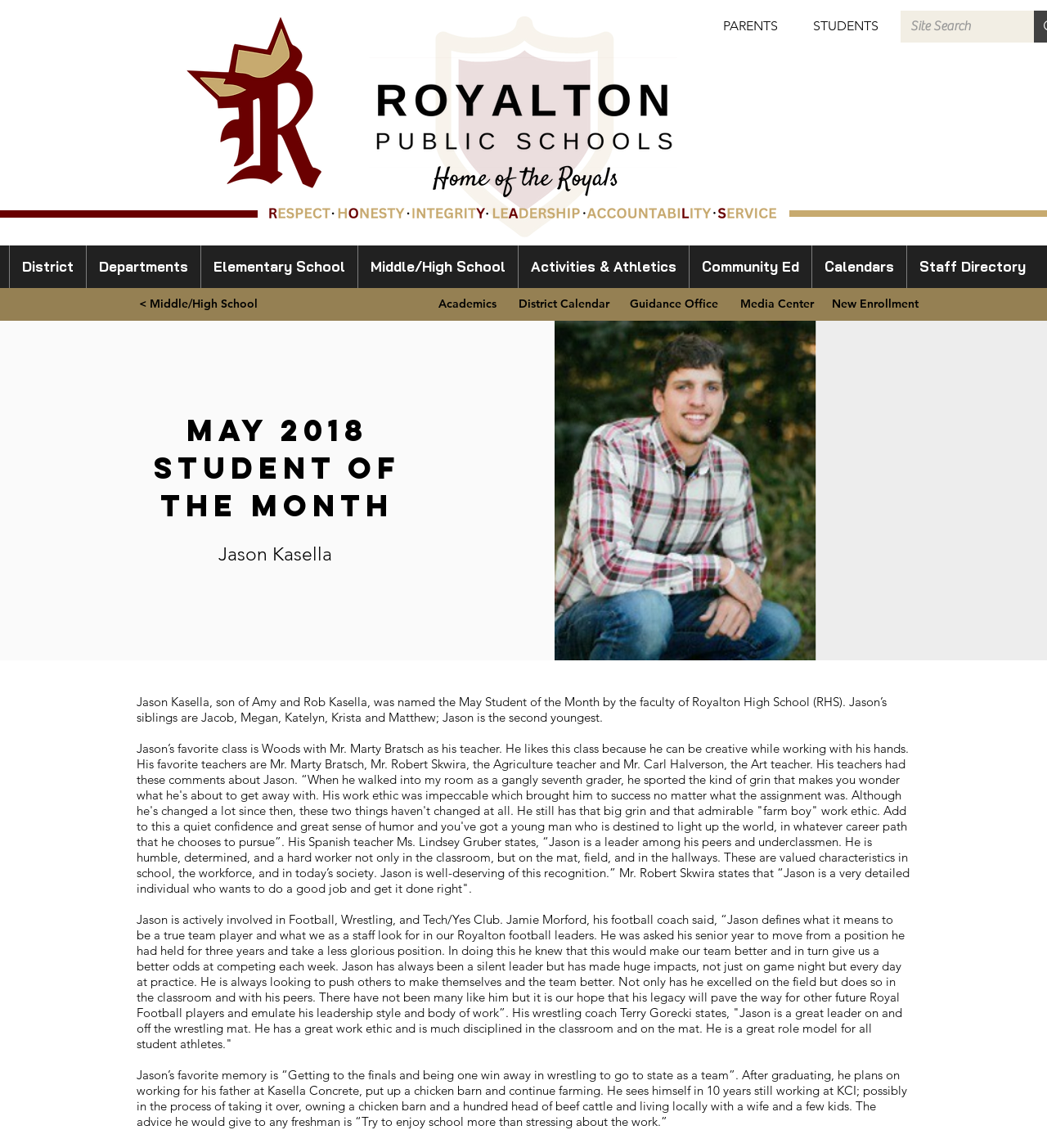Please find the bounding box coordinates of the element that you should click to achieve the following instruction: "Search in the Site Search box". The coordinates should be presented as four float numbers between 0 and 1: [left, top, right, bottom].

[0.87, 0.009, 0.954, 0.037]